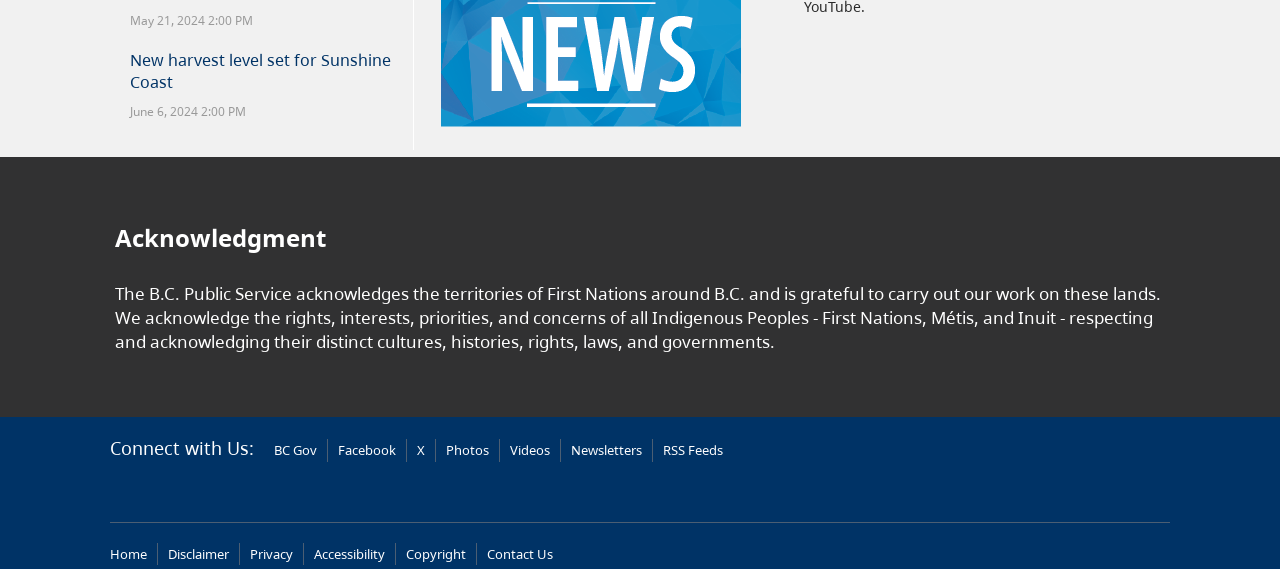Identify the bounding box coordinates of the specific part of the webpage to click to complete this instruction: "Connect with BC Gov".

[0.214, 0.775, 0.248, 0.808]